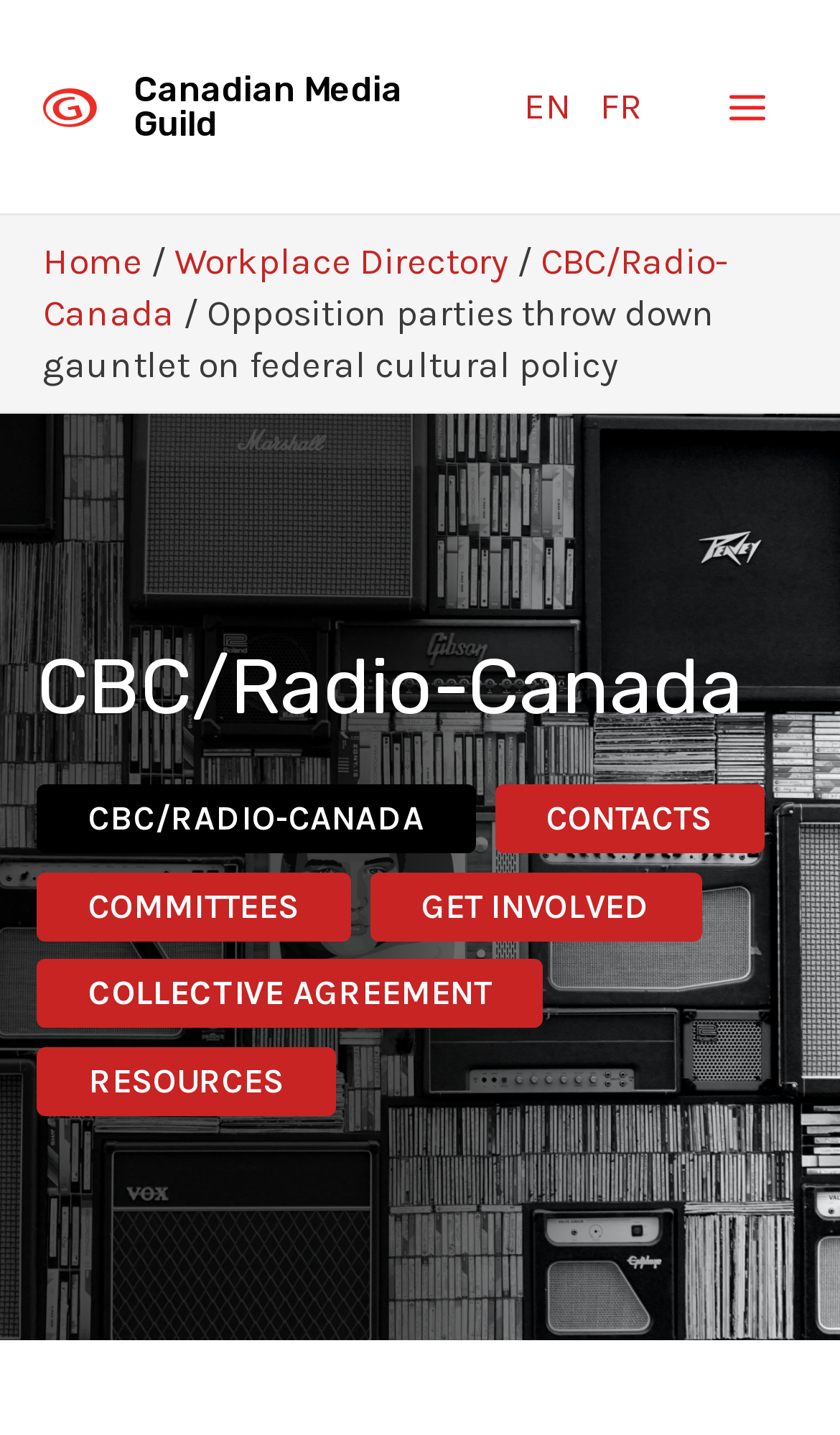Find the primary header on the webpage and provide its text.

Opposition parties throw down gauntlet on federal cultural policy